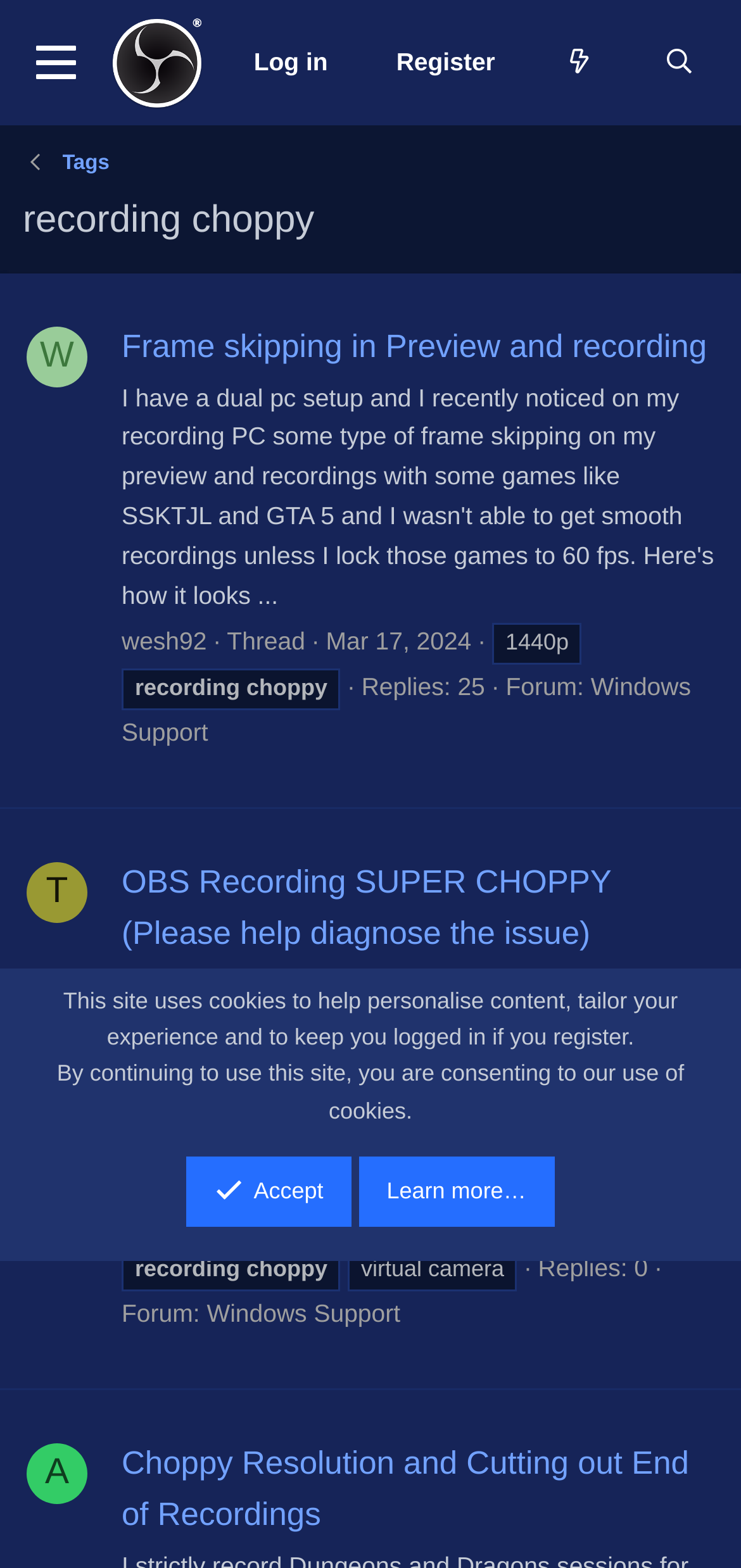Answer the following in one word or a short phrase: 
What is the date of the second thread?

Mar 15, 2024